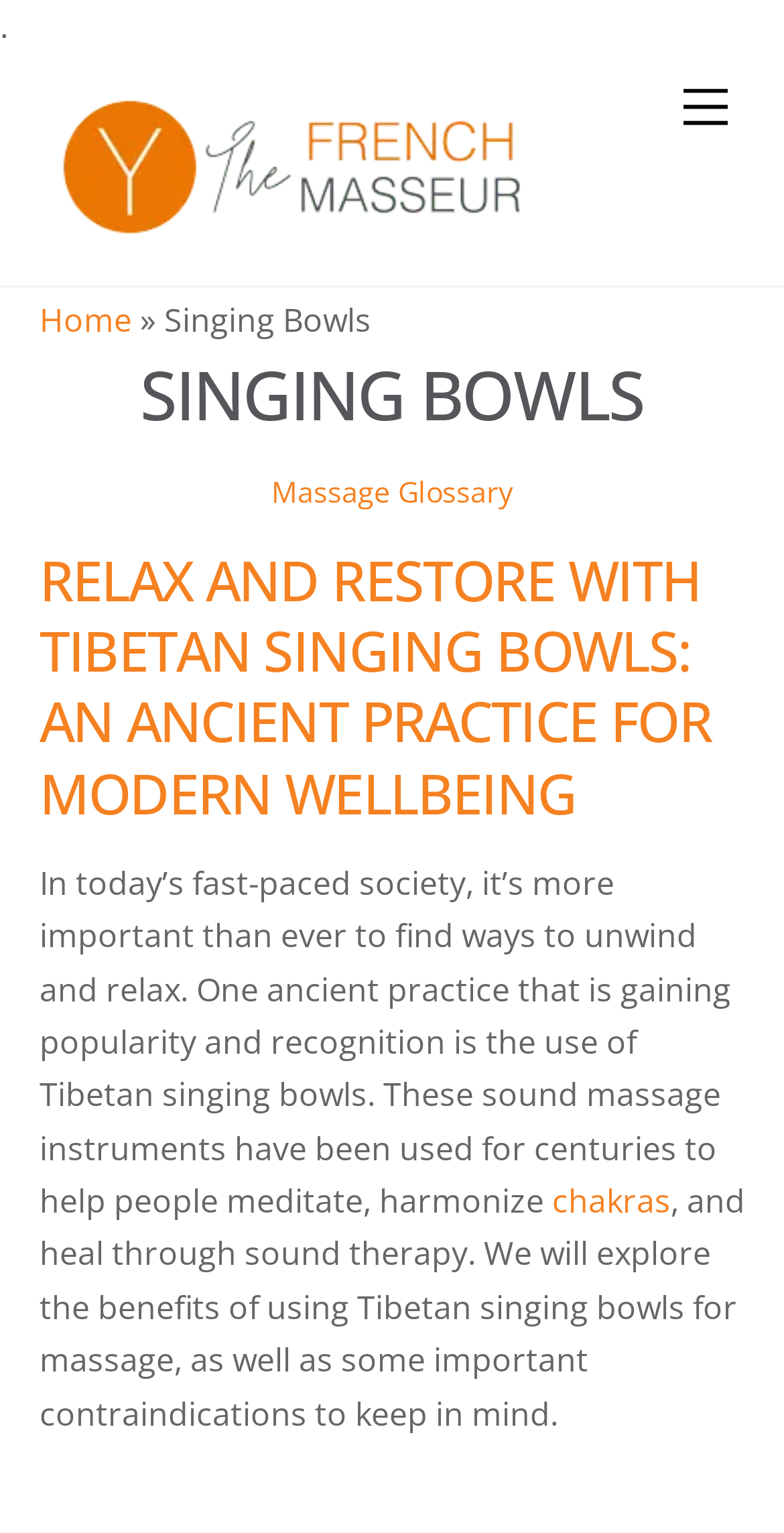Use a single word or phrase to answer the question:
What is the link below the 'SINGING BOWLS' heading?

SINGING BOWLS